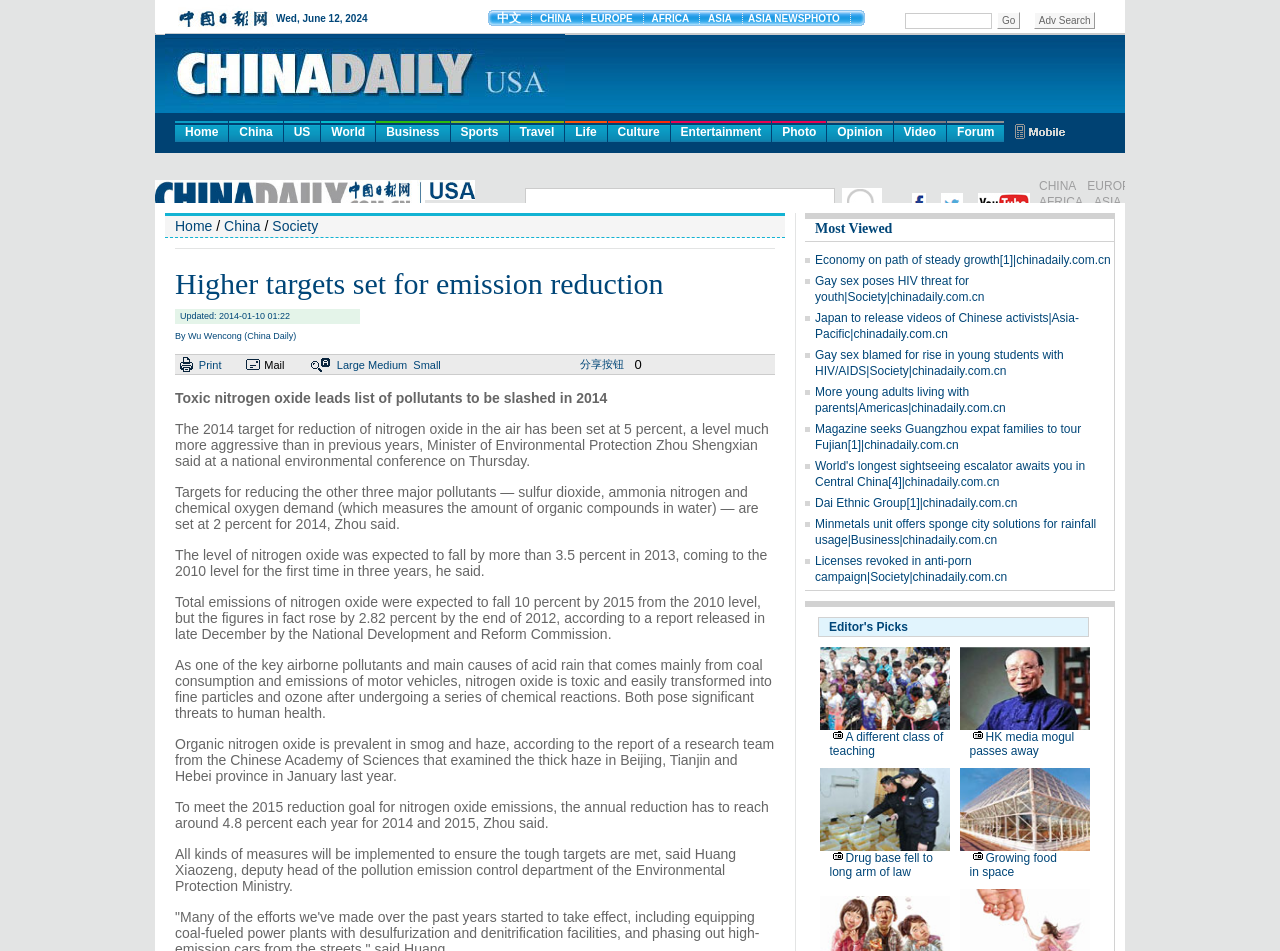Identify the bounding box coordinates necessary to click and complete the given instruction: "Enter website".

None